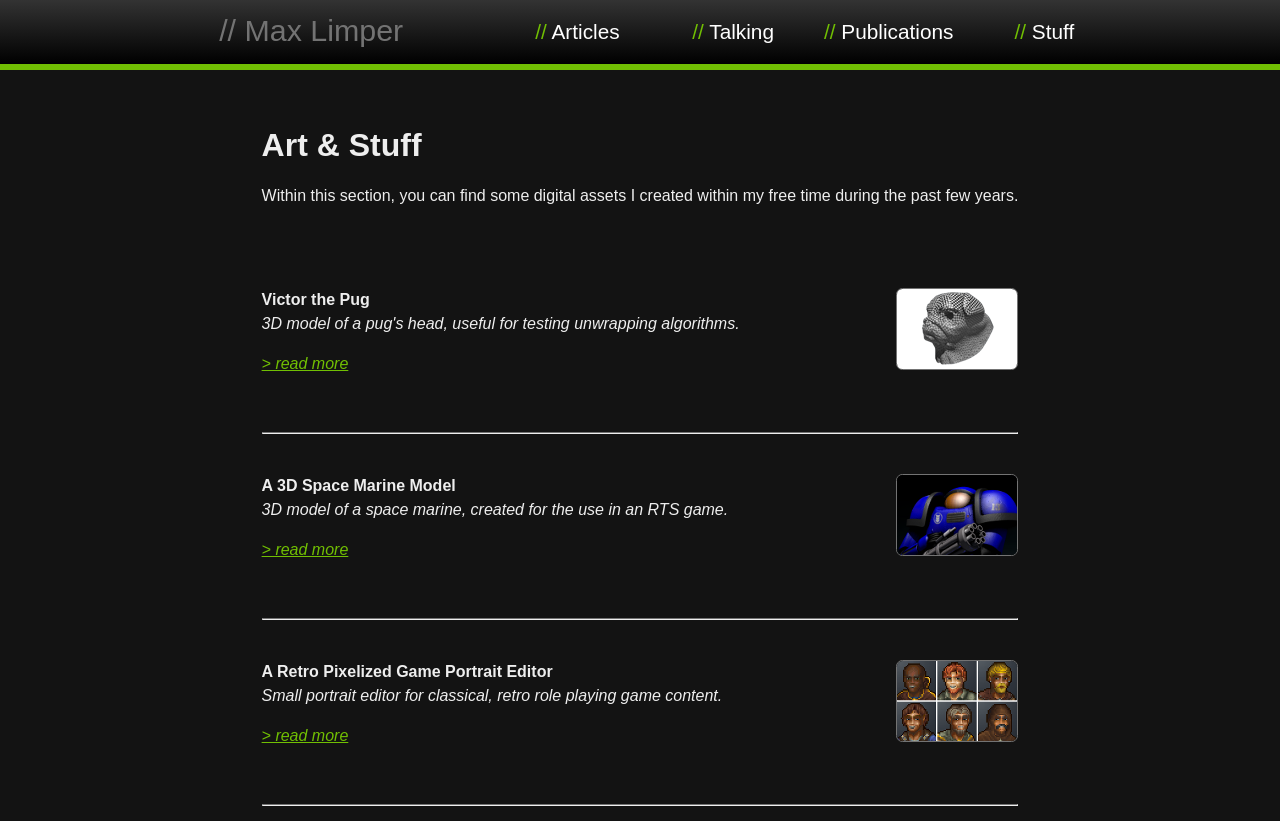Determine the bounding box coordinates of the section to be clicked to follow the instruction: "go to Max Limper's homepage". The coordinates should be given as four float numbers between 0 and 1, formatted as [left, top, right, bottom].

[0.125, 0.0, 0.361, 0.074]